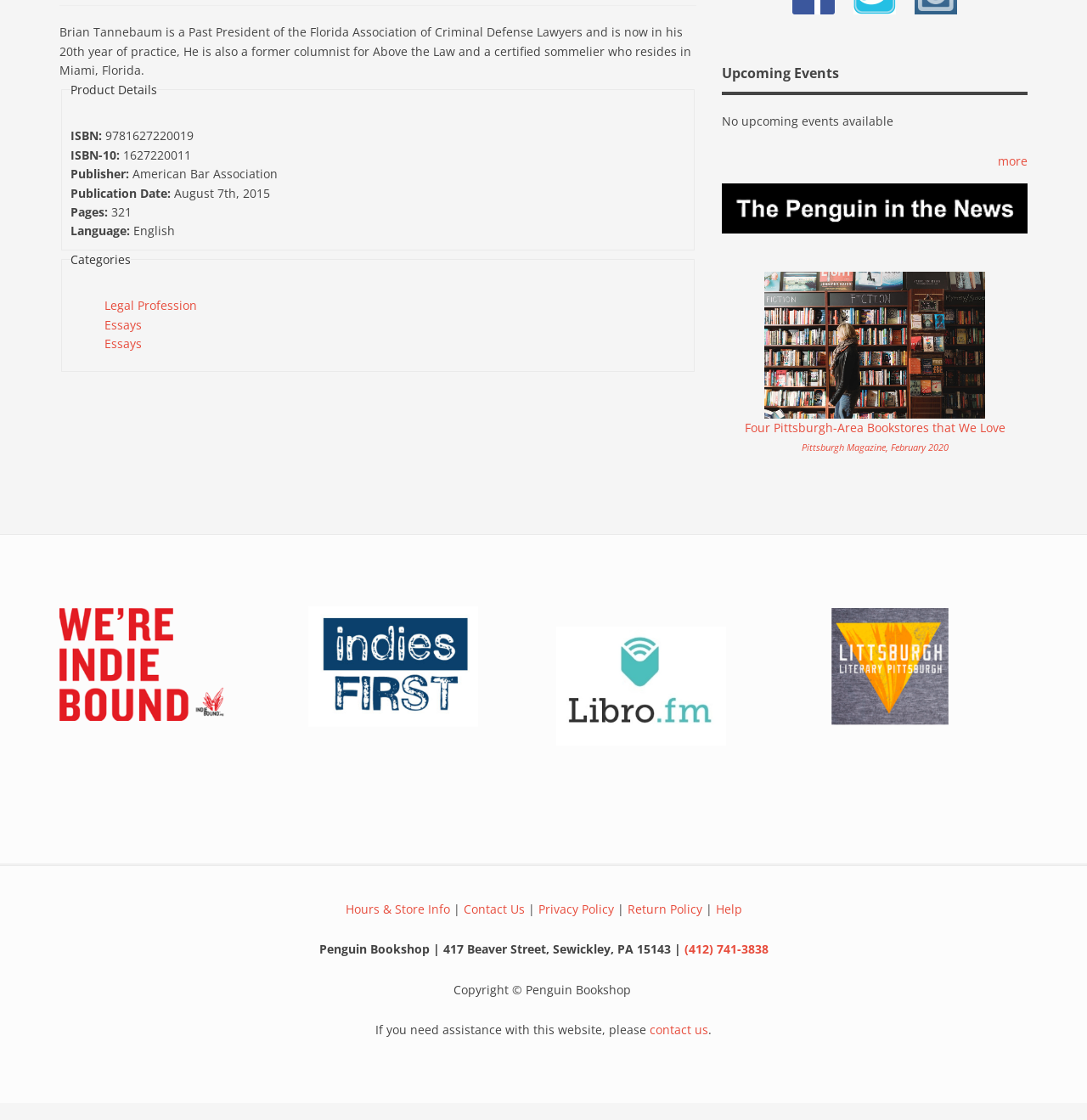Locate the bounding box coordinates of the area where you should click to accomplish the instruction: "Click the 'Legal Profession' category".

[0.096, 0.266, 0.181, 0.28]